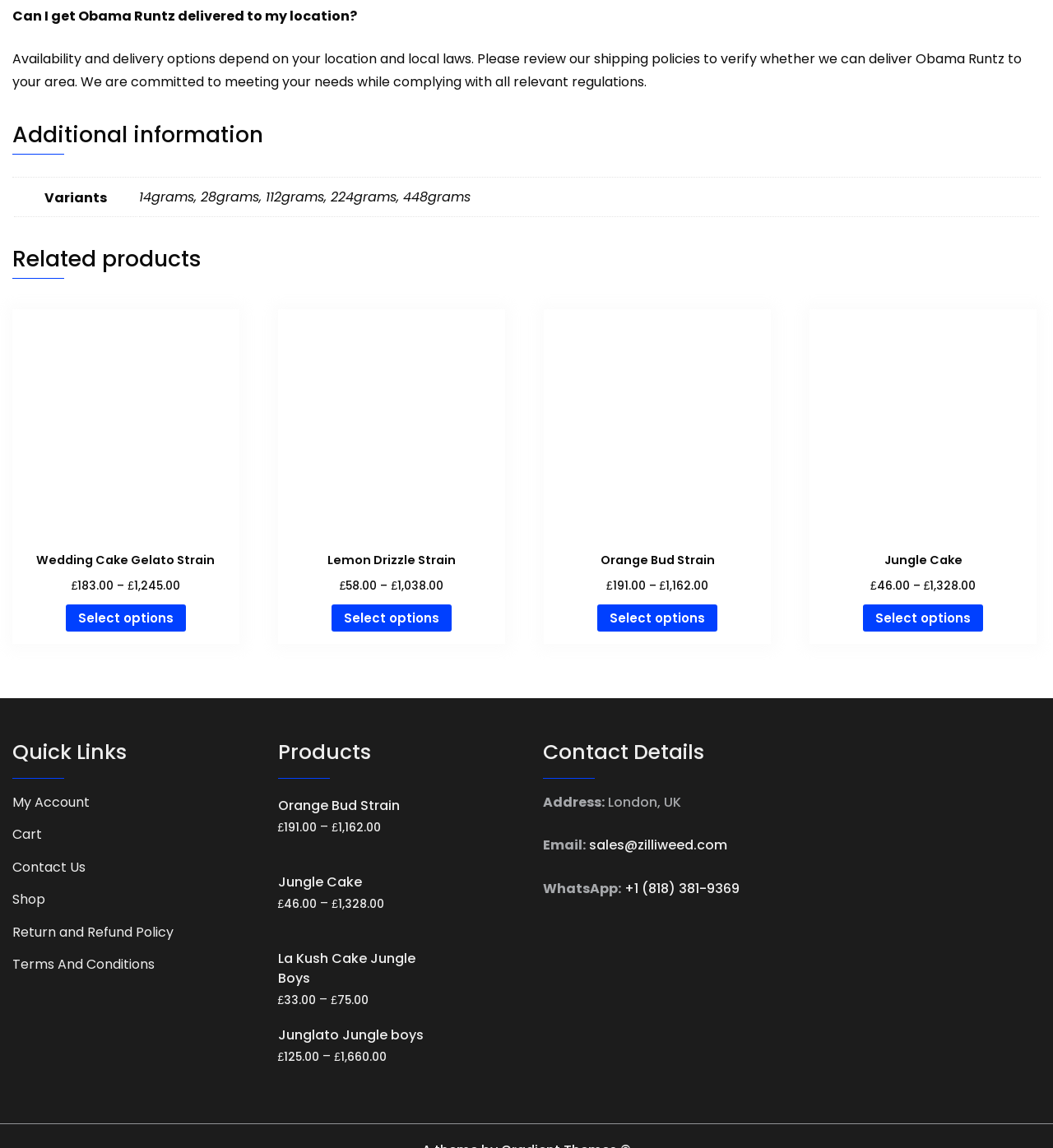Identify the coordinates of the bounding box for the element that must be clicked to accomplish the instruction: "Check 'Return and Refund Policy'".

[0.012, 0.802, 0.165, 0.822]